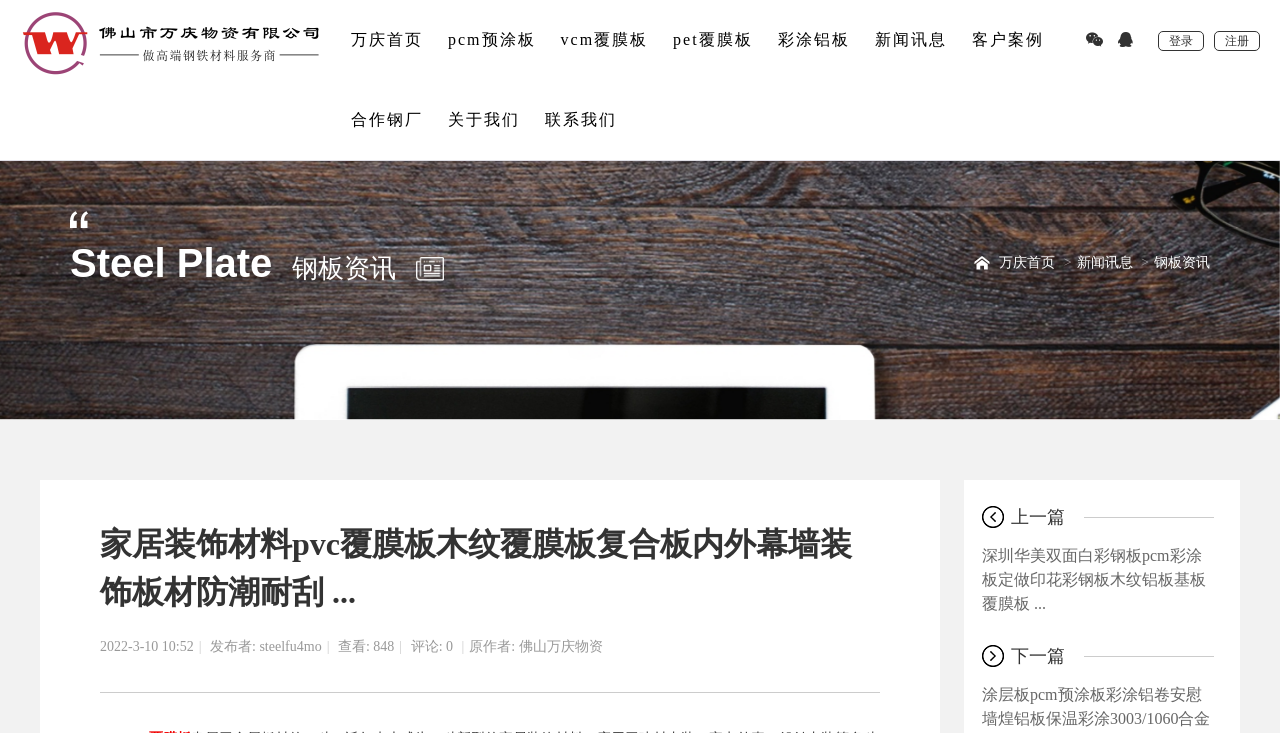Identify the bounding box coordinates of the region that should be clicked to execute the following instruction: "Read the article about pcm预涂板".

[0.342, 0.0, 0.426, 0.109]